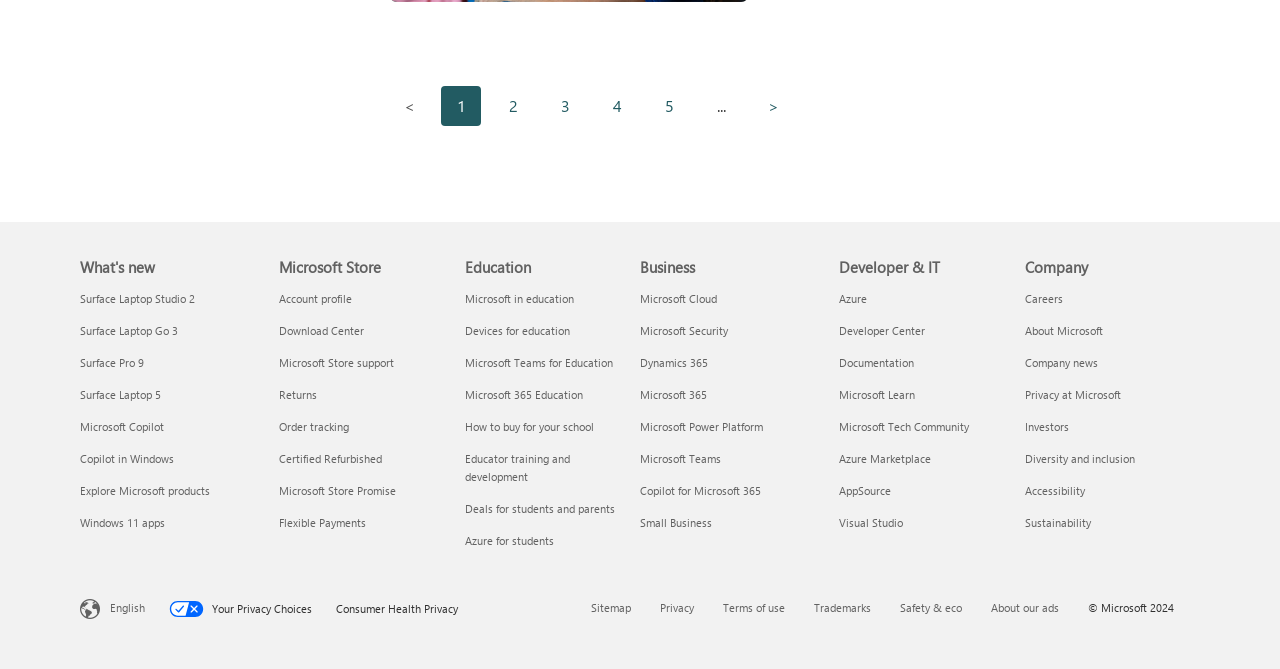Identify the bounding box coordinates of the section that should be clicked to achieve the task described: "Select page number 1".

[0.345, 0.129, 0.376, 0.188]